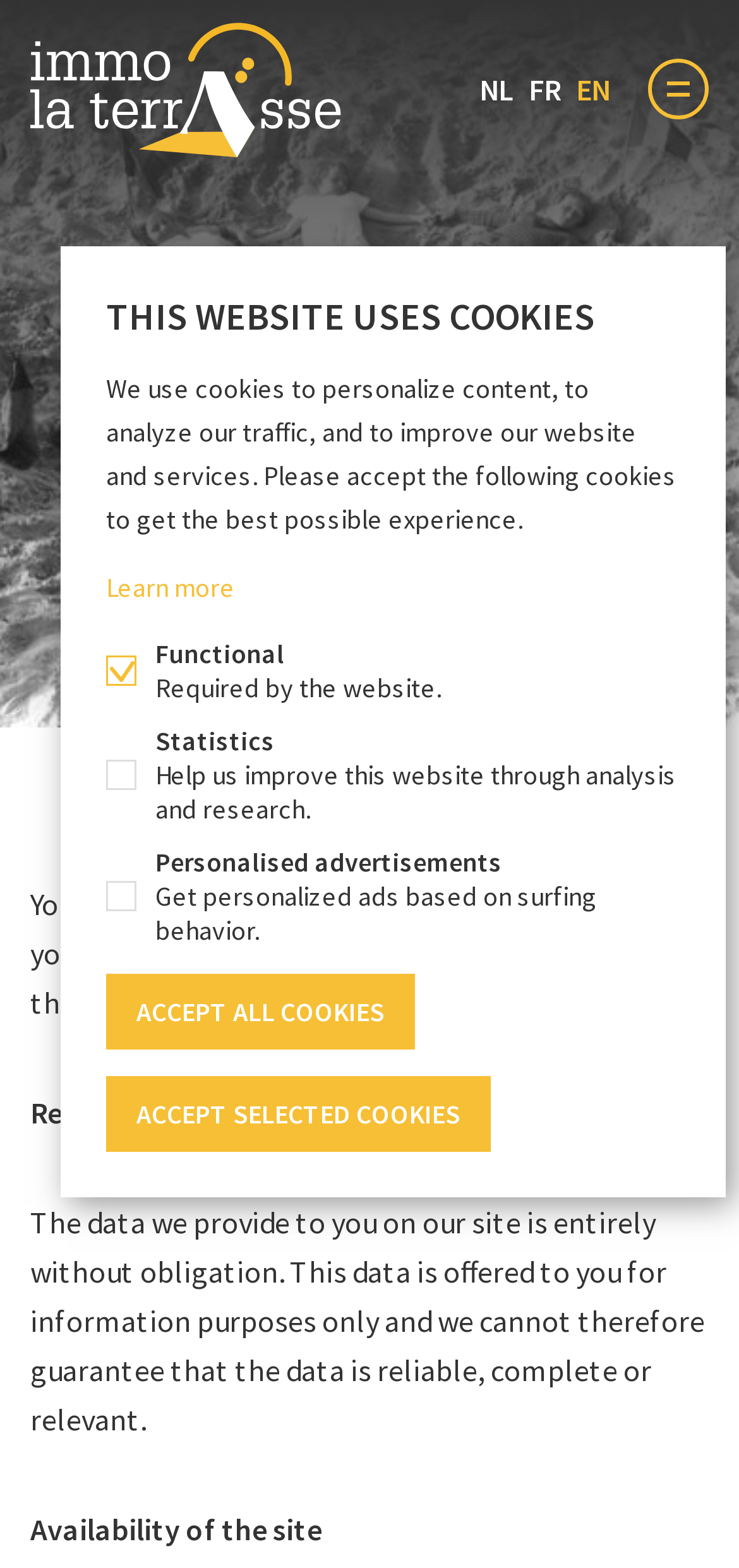Please analyze the image and provide a thorough answer to the question:
What is the language of the website?

The website provides links to switch between languages, including NL, FR, and EN, indicating that the website is available in multiple languages.